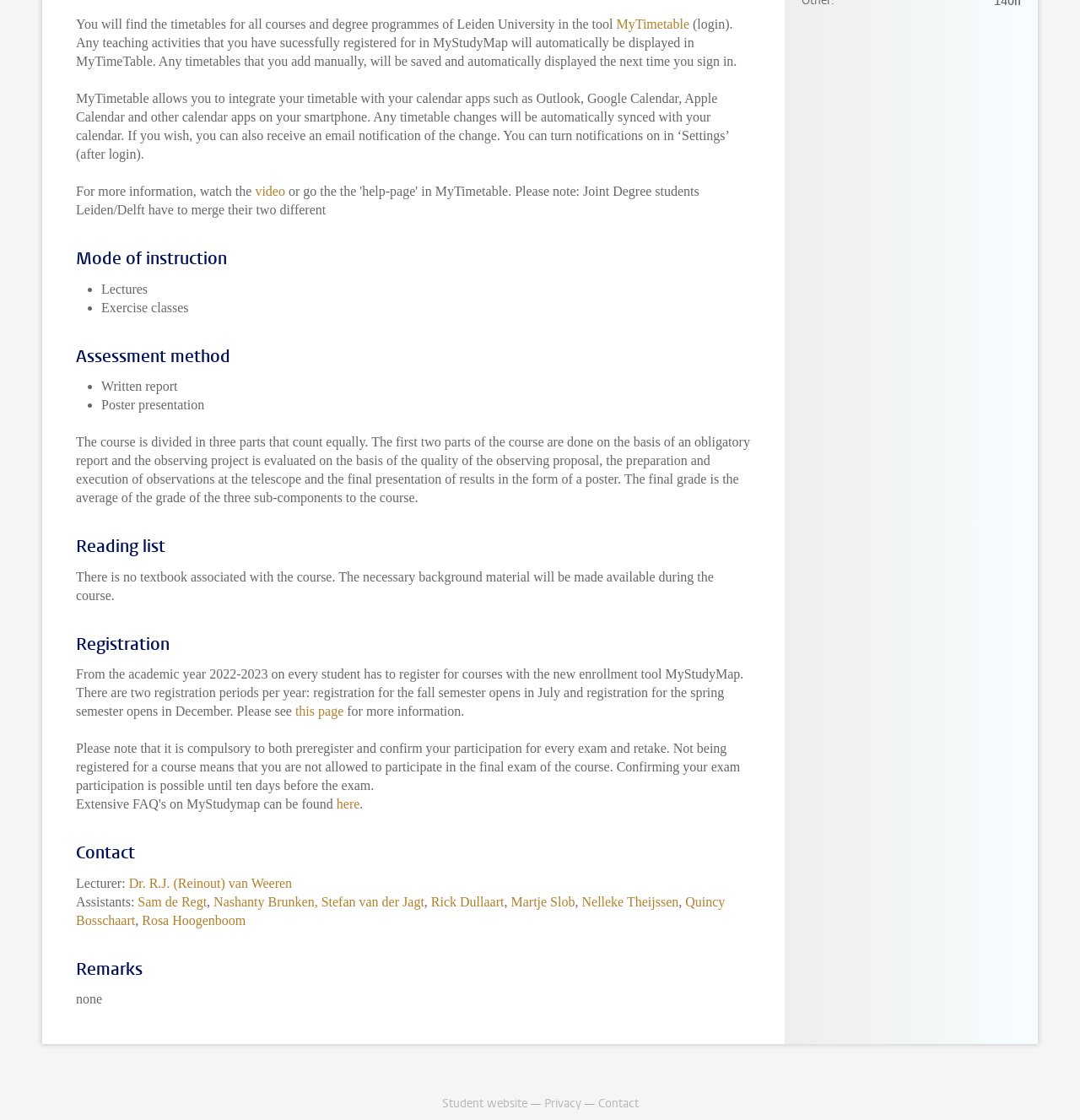Utilize the details in the image to thoroughly answer the following question: What is the purpose of MyStudyMap?

The webpage mentions that from the academic year 2022-2023 on, every student has to register for courses with the new enrollment tool MyStudyMap. This implies that MyStudyMap is used for registering for courses, which is a necessary step for students to participate in the final exam of the course.